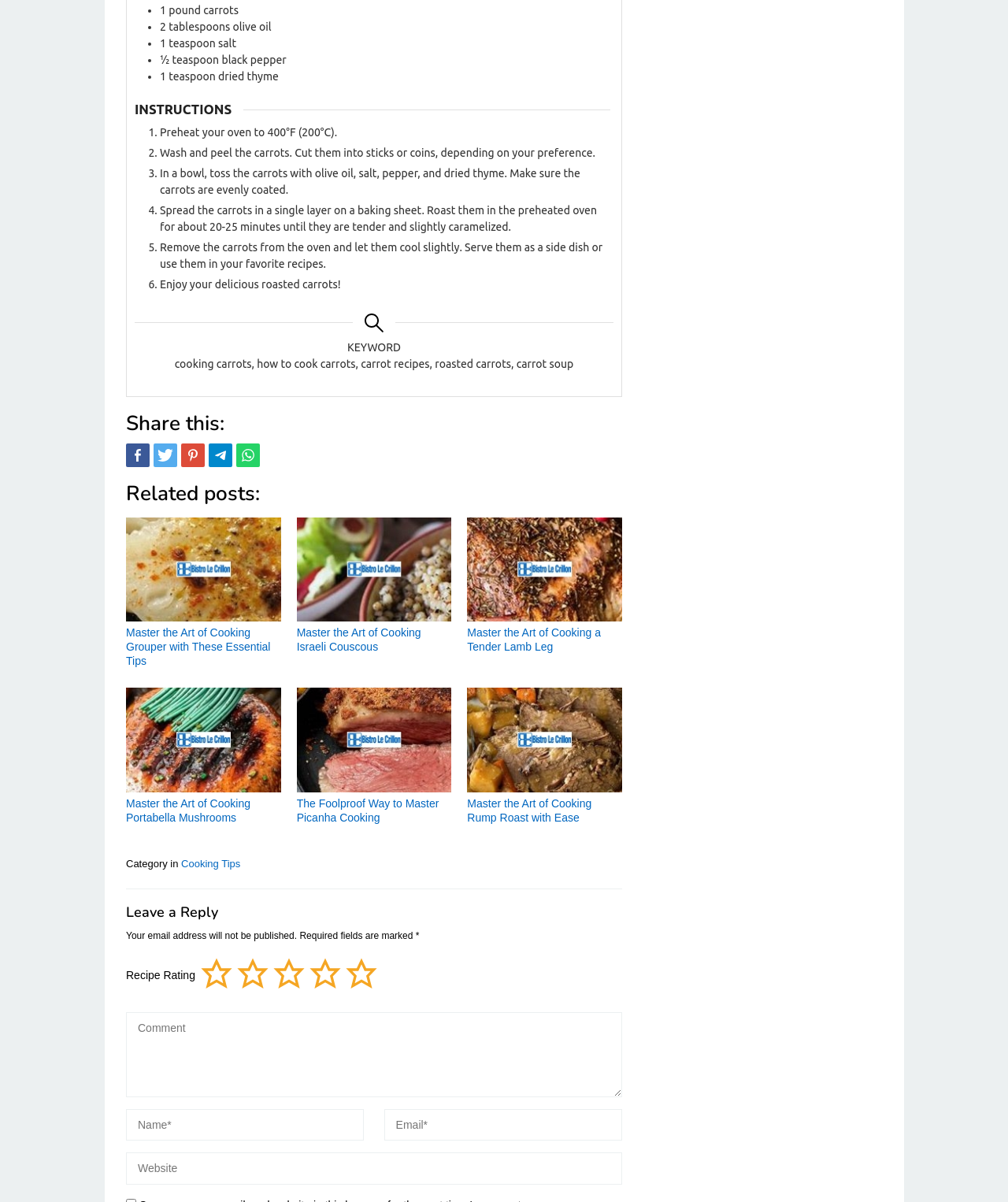Highlight the bounding box coordinates of the element that should be clicked to carry out the following instruction: "Enter your name". The coordinates must be given as four float numbers ranging from 0 to 1, i.e., [left, top, right, bottom].

None